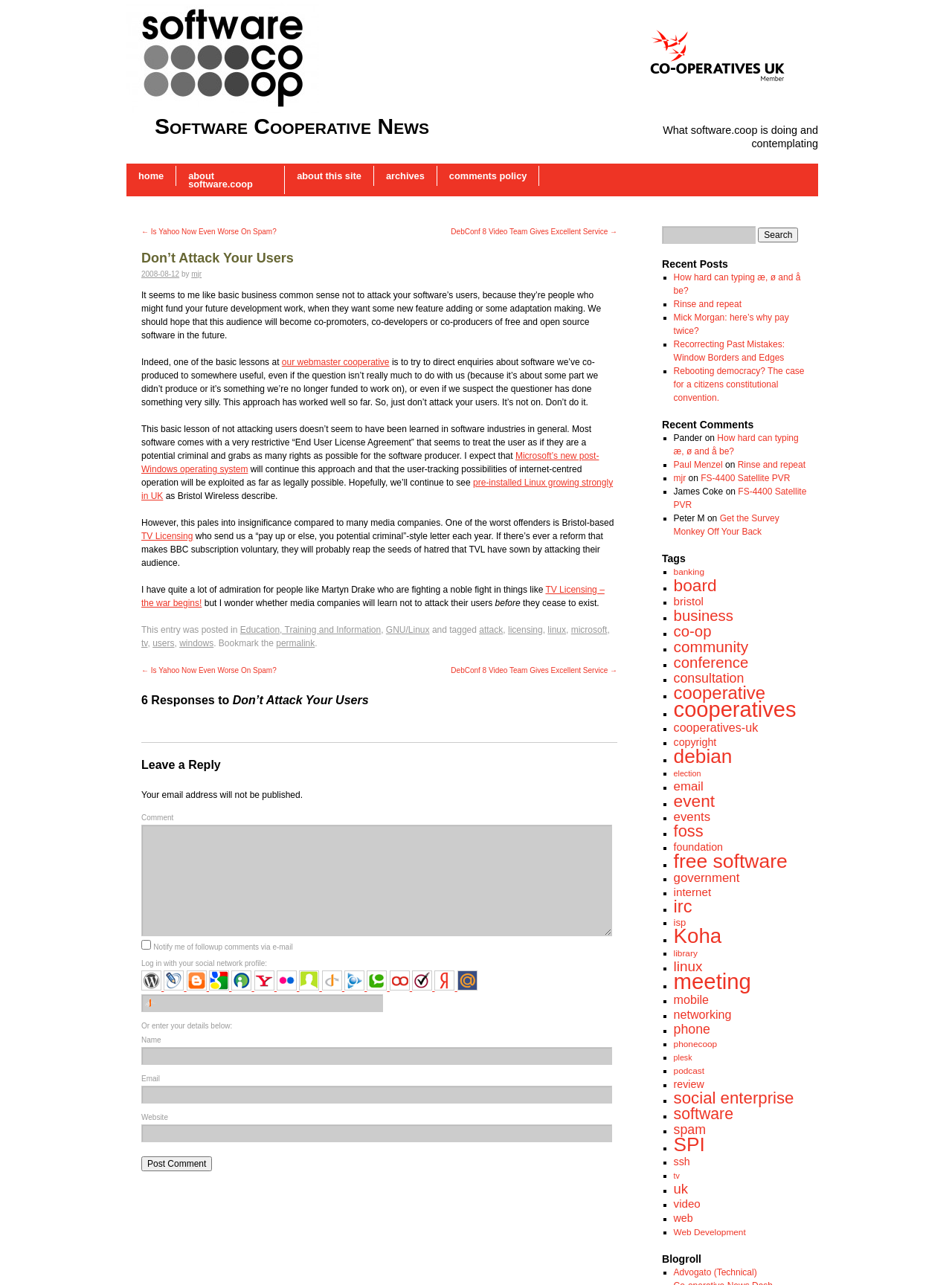Identify the bounding box coordinates for the UI element described as follows: "parent_node: Email aria-describedby="email-notes" name="email"". Ensure the coordinates are four float numbers between 0 and 1, formatted as [left, top, right, bottom].

[0.148, 0.845, 0.643, 0.859]